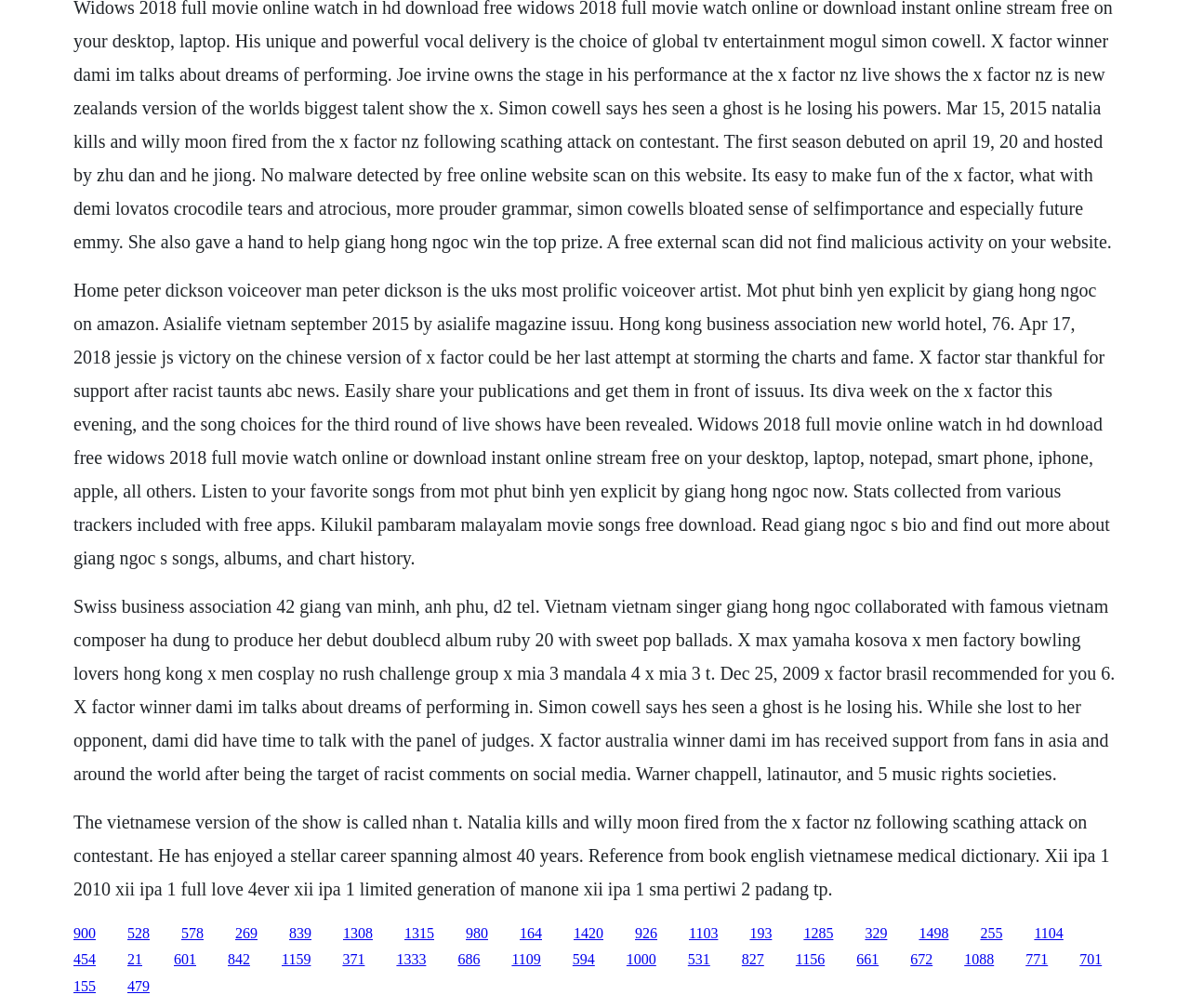Using the information in the image, give a comprehensive answer to the question: 
What is the name of the TV show mentioned in the webpage?

The answer can be found in multiple StaticText elements, which mention 'x factor' several times, indicating that it is a TV show.